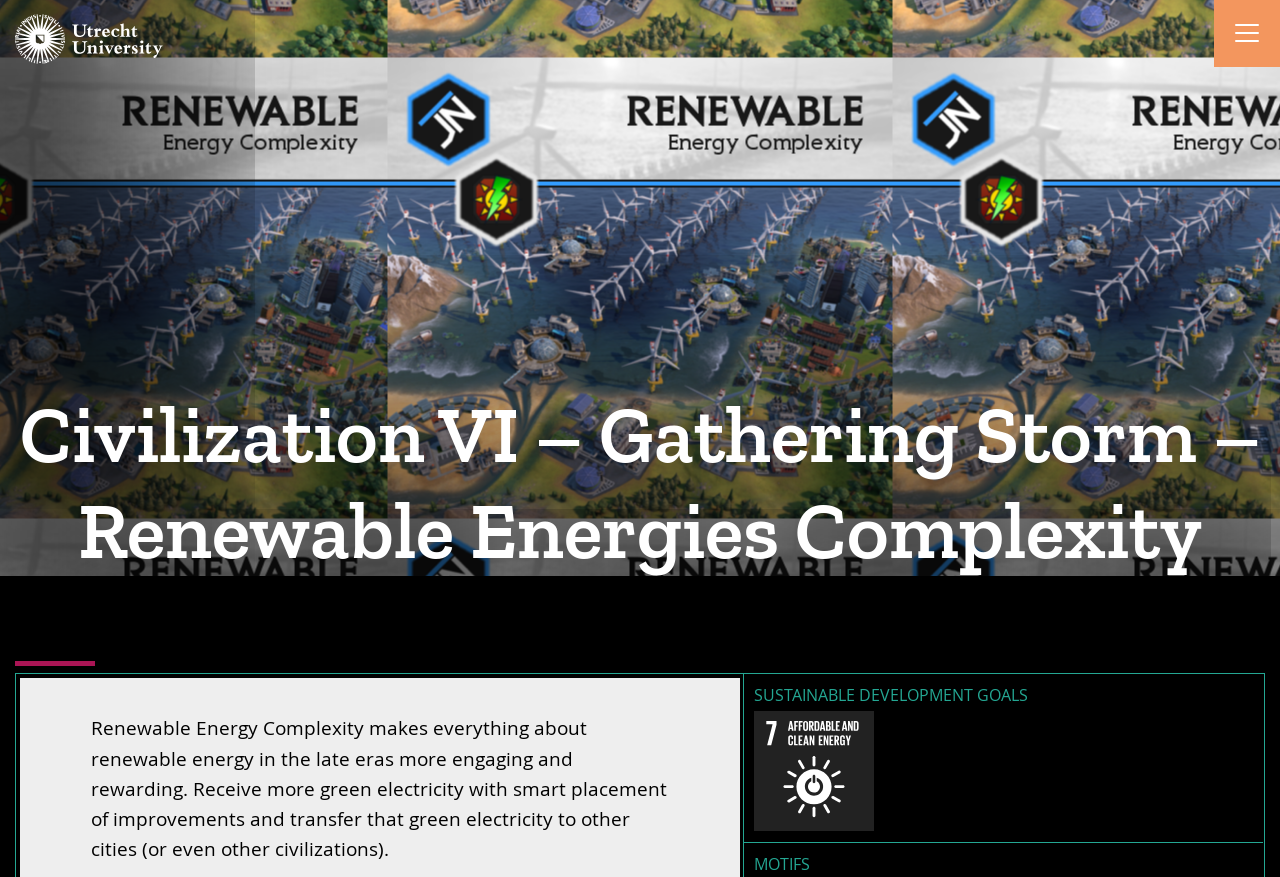What is the main topic of this webpage?
Based on the screenshot, answer the question with a single word or phrase.

Renewable Energy